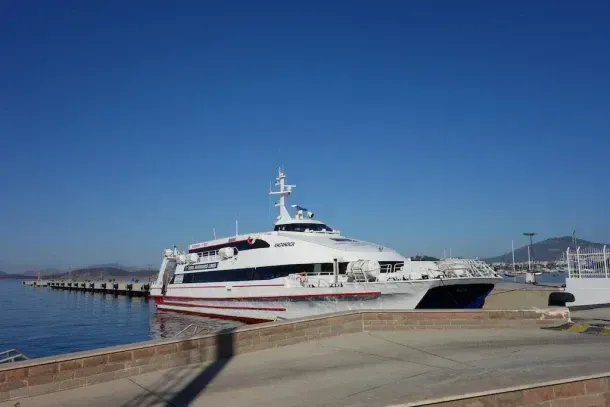Where is the ferry headed to?
Analyze the image and provide a thorough answer to the question.

According to the caption, the ferry is 'poised for departure to the Greek island of Kos', which implies that Kos is the ferry's destination.